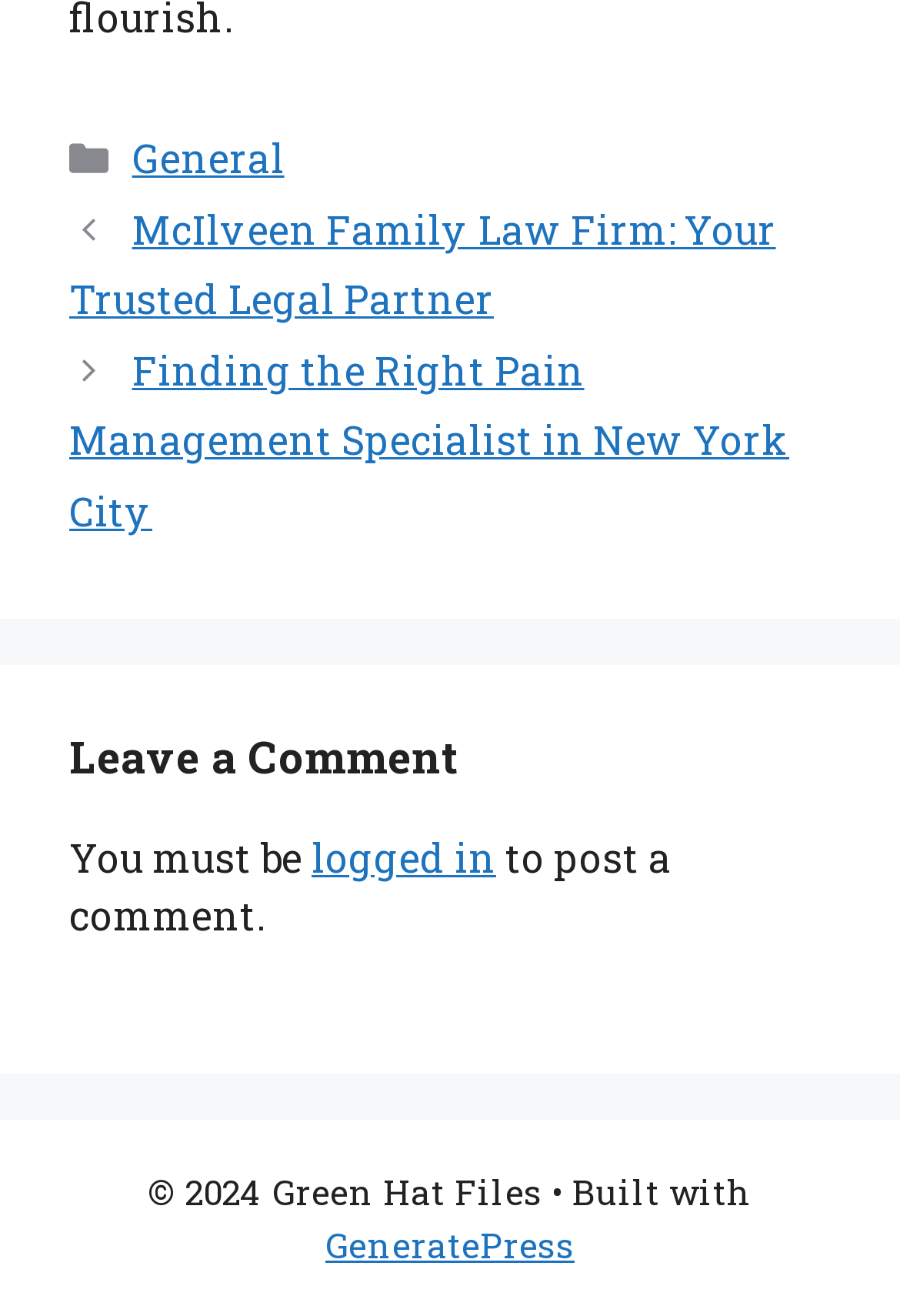What are the categories of posts available on the webpage?
Answer the question with a detailed and thorough explanation.

The webpage contains a link element with the text 'General', which is located under the 'Categories' static text element, suggesting that 'General' is one of the categories of posts available on the webpage.